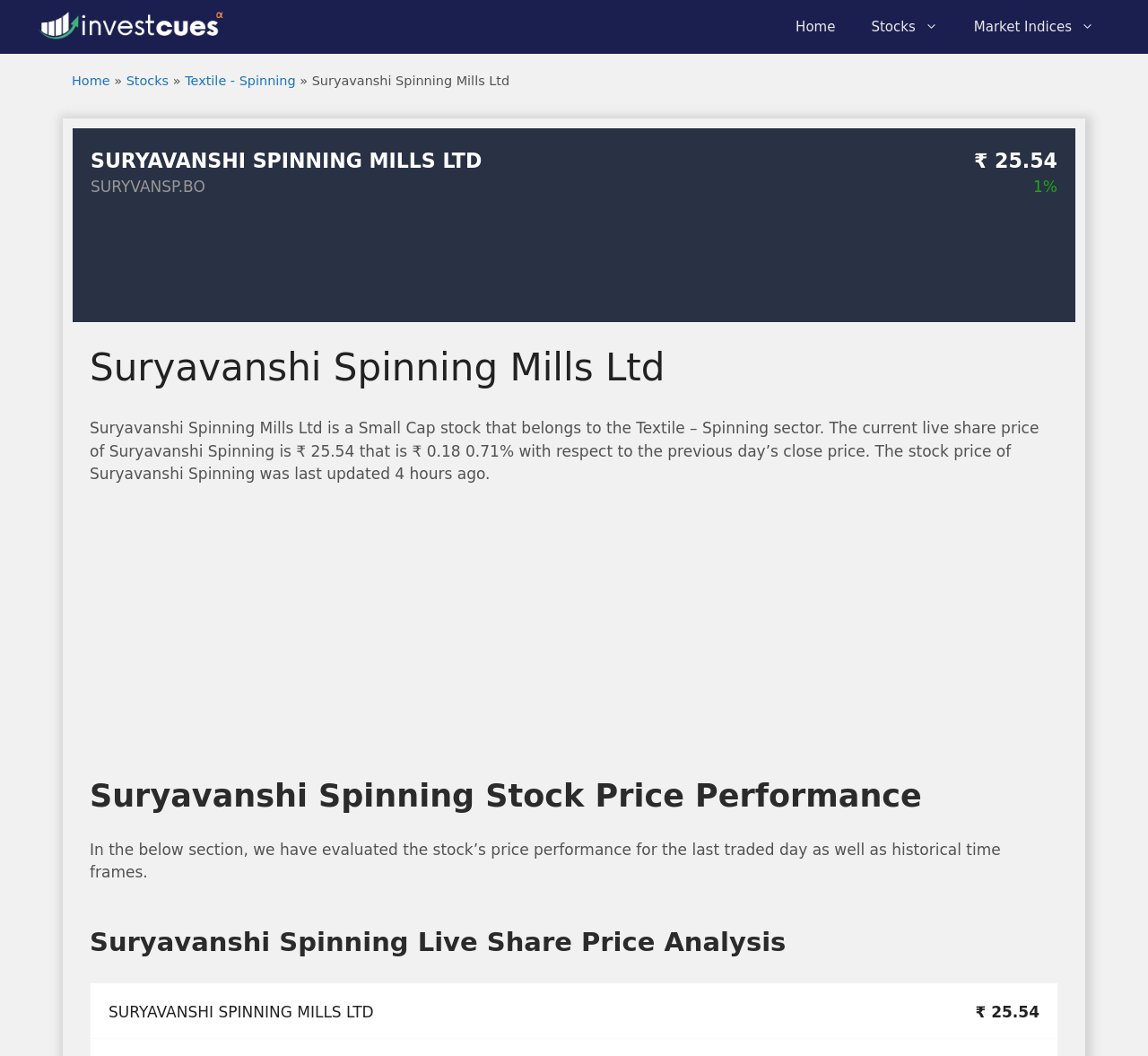From the screenshot, find the bounding box of the UI element matching this description: "Market Indices". Supply the bounding box coordinates in the form [left, top, right, bottom], each a float between 0 and 1.

[0.833, 0.0, 0.969, 0.051]